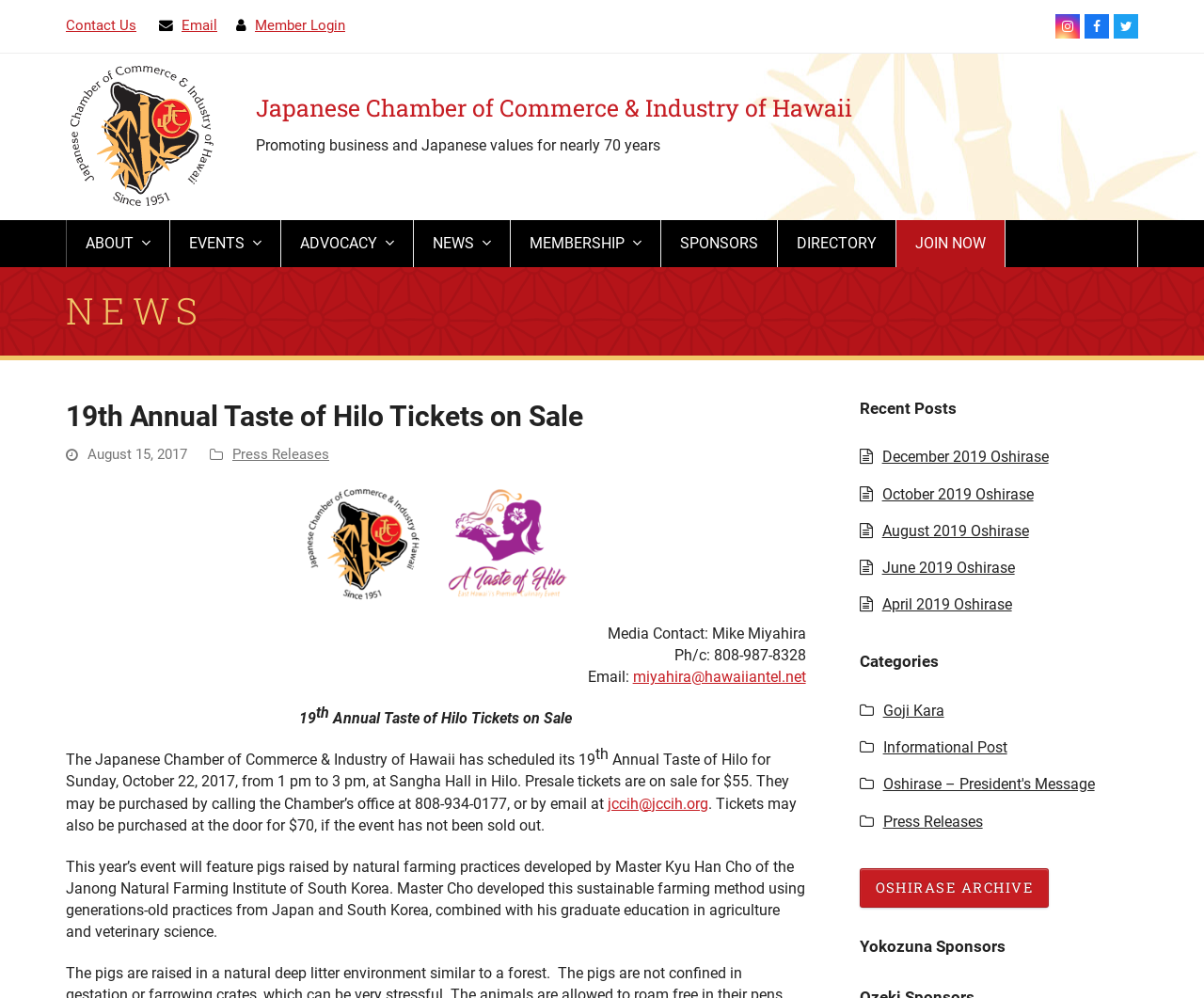Determine the bounding box coordinates of the region to click in order to accomplish the following instruction: "Read Press Releases". Provide the coordinates as four float numbers between 0 and 1, specifically [left, top, right, bottom].

[0.193, 0.447, 0.273, 0.464]